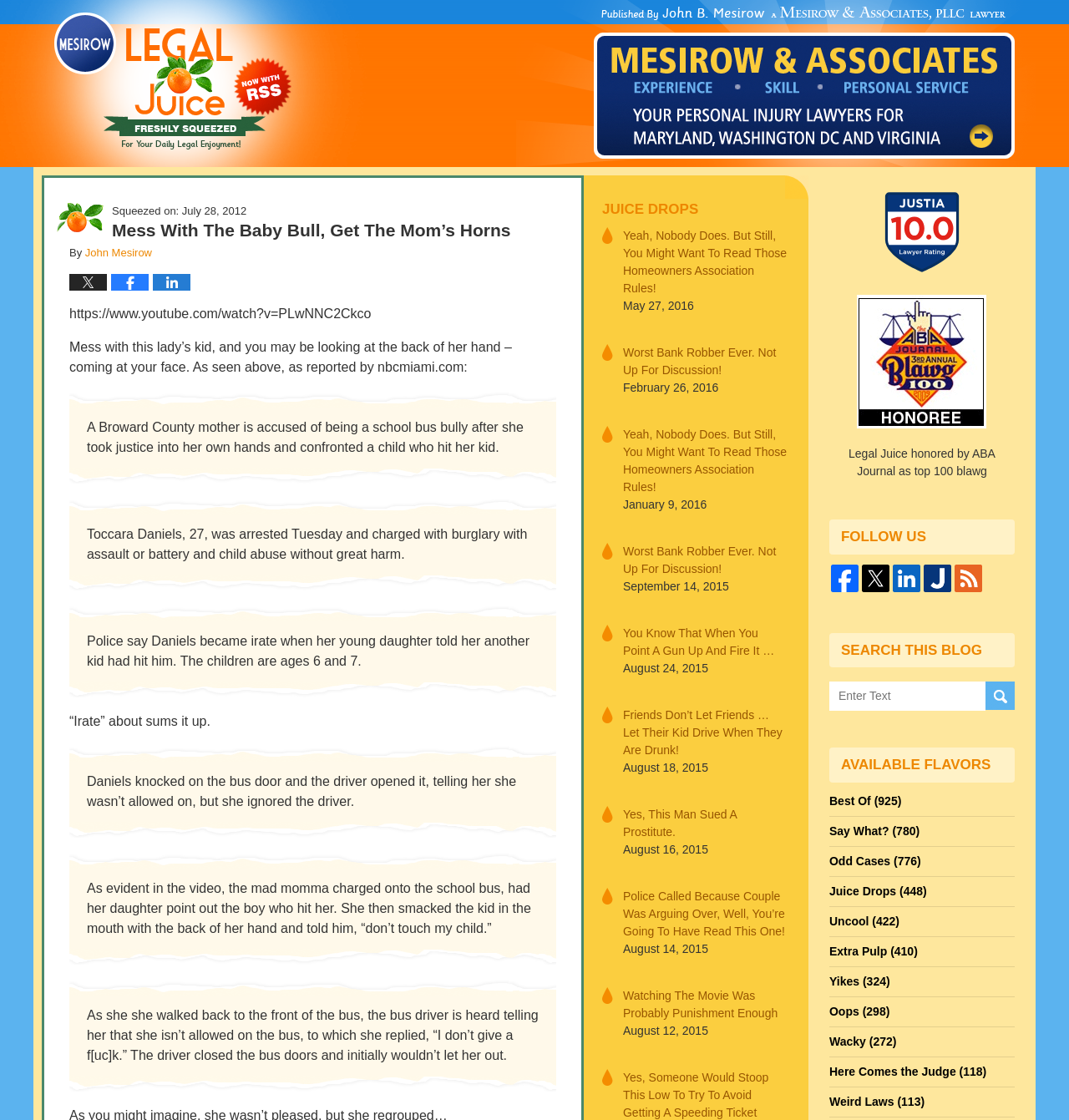Provide the bounding box coordinates of the area you need to click to execute the following instruction: "Search this blog".

[0.776, 0.609, 0.949, 0.638]